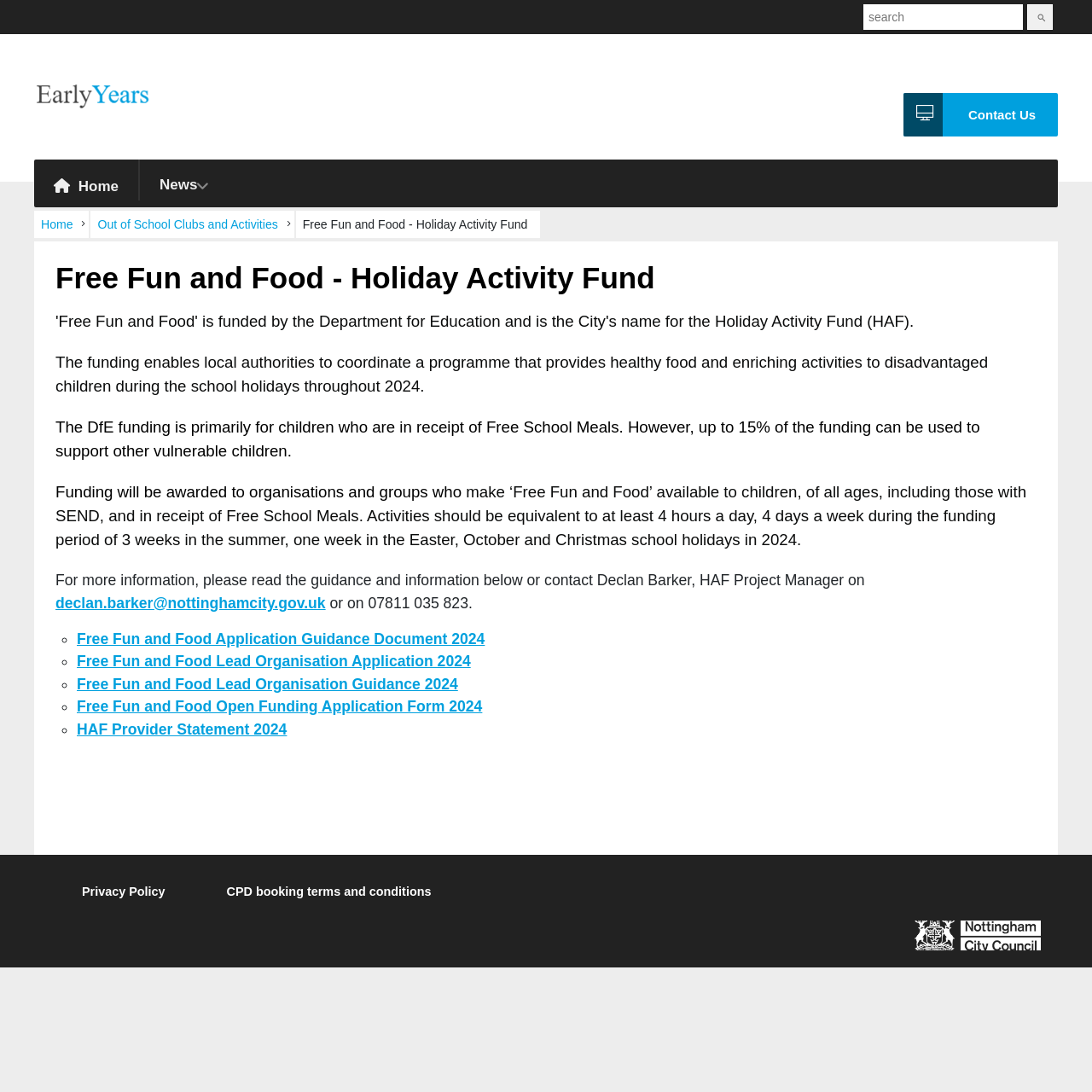Highlight the bounding box coordinates of the region I should click on to meet the following instruction: "Contact Us".

[0.827, 0.085, 0.969, 0.125]